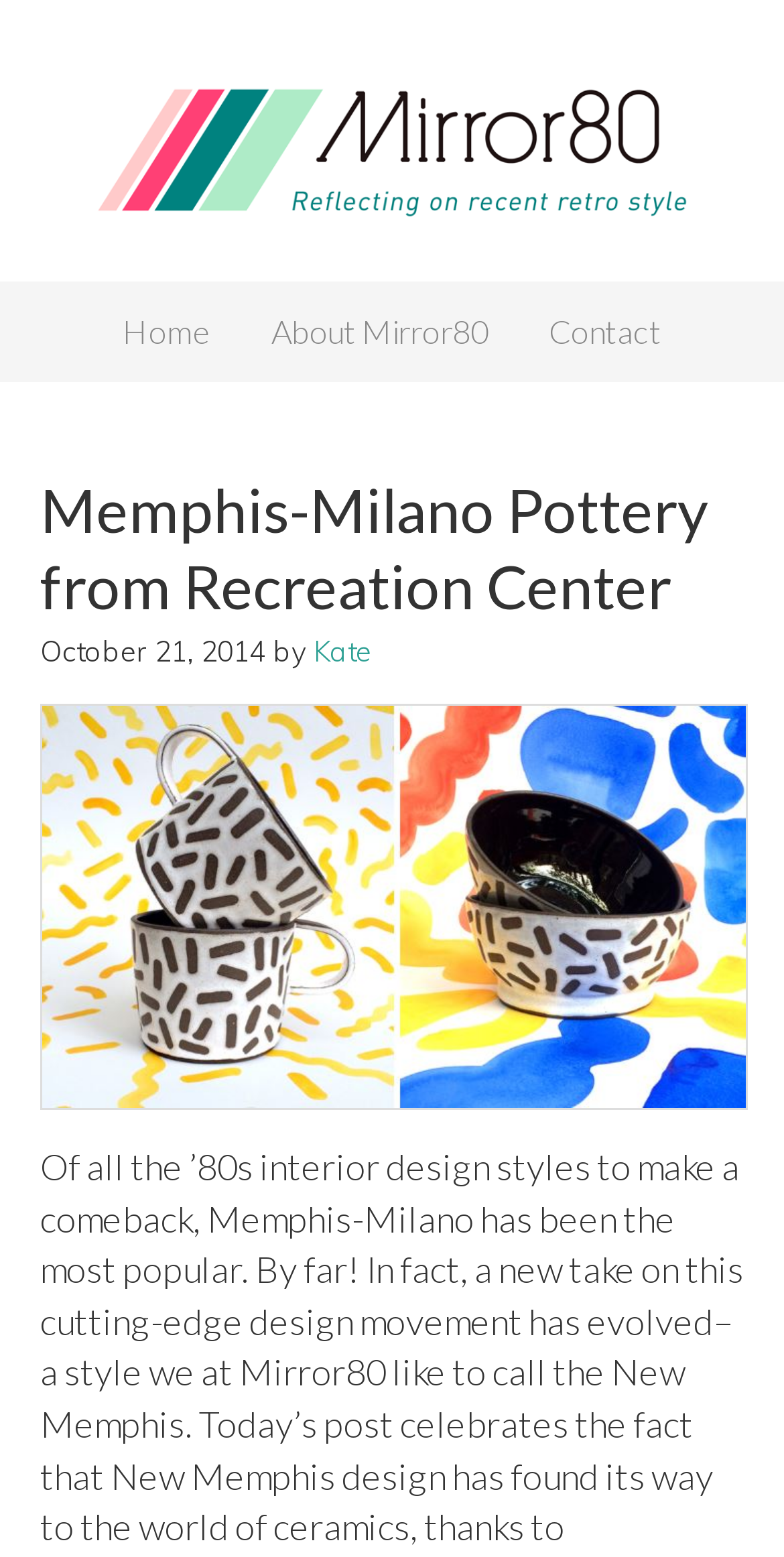Use a single word or phrase to answer the question:
What is the title of the article?

Memphis-Milano Pottery from Recreation Center